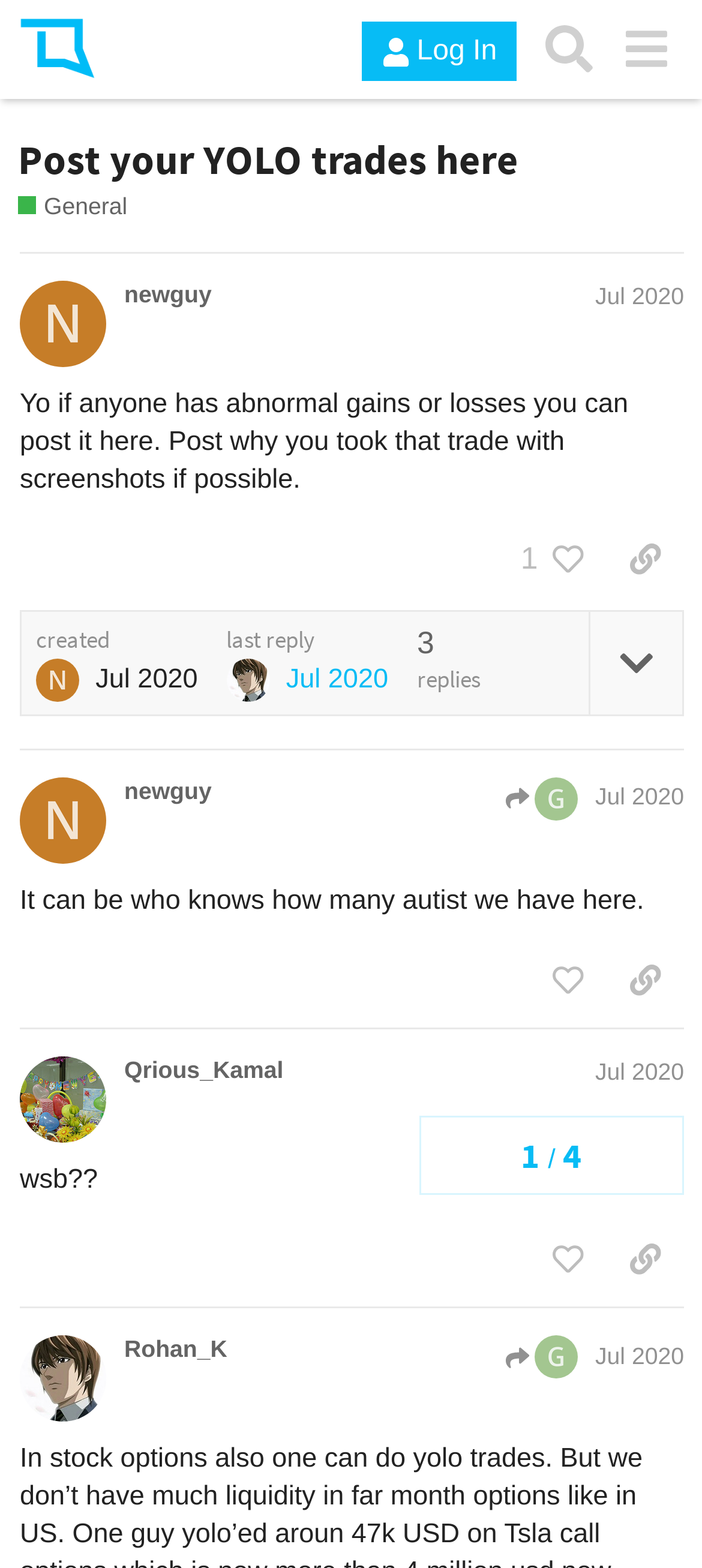Identify the bounding box coordinates for the element you need to click to achieve the following task: "Like this post". The coordinates must be four float values ranging from 0 to 1, formatted as [left, top, right, bottom].

[0.766, 0.335, 0.864, 0.378]